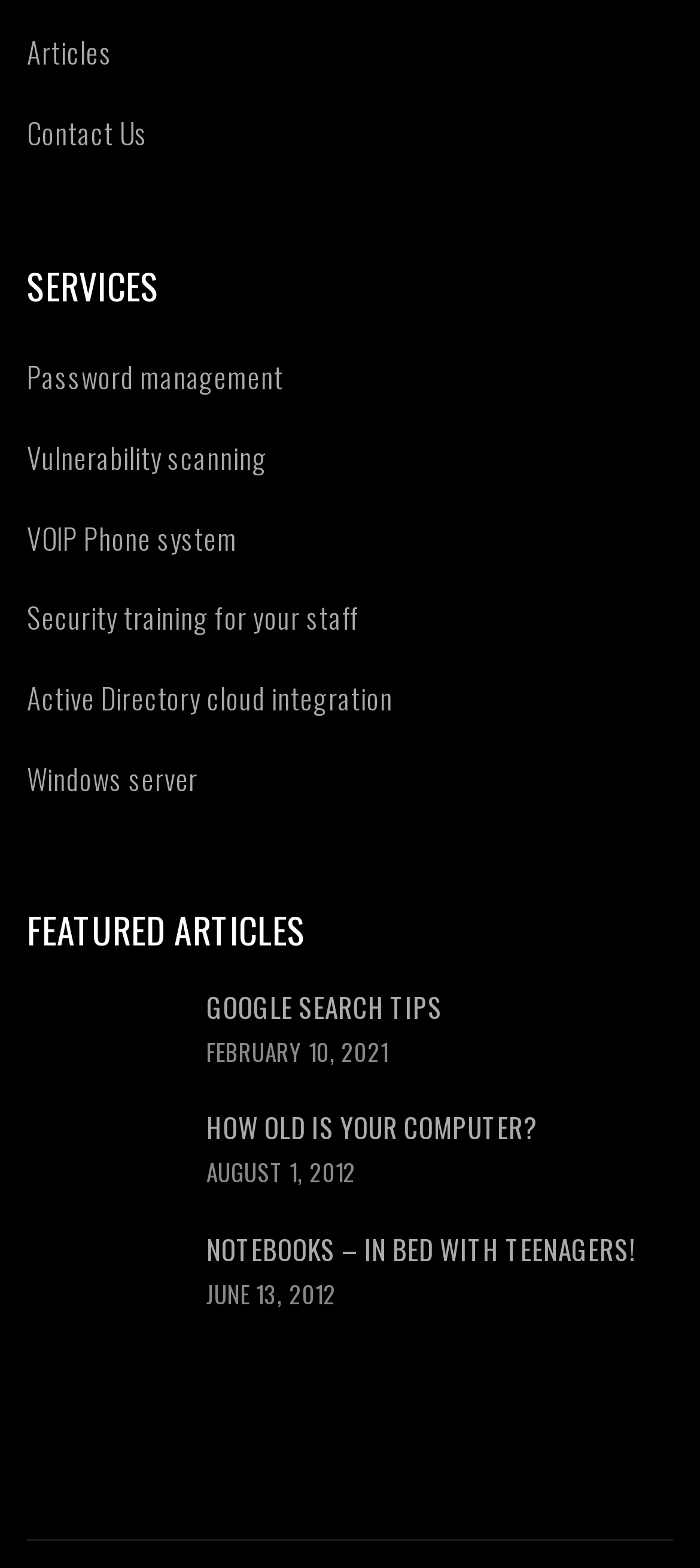Locate the bounding box coordinates of the item that should be clicked to fulfill the instruction: "Subscribe to the Newsletter".

None